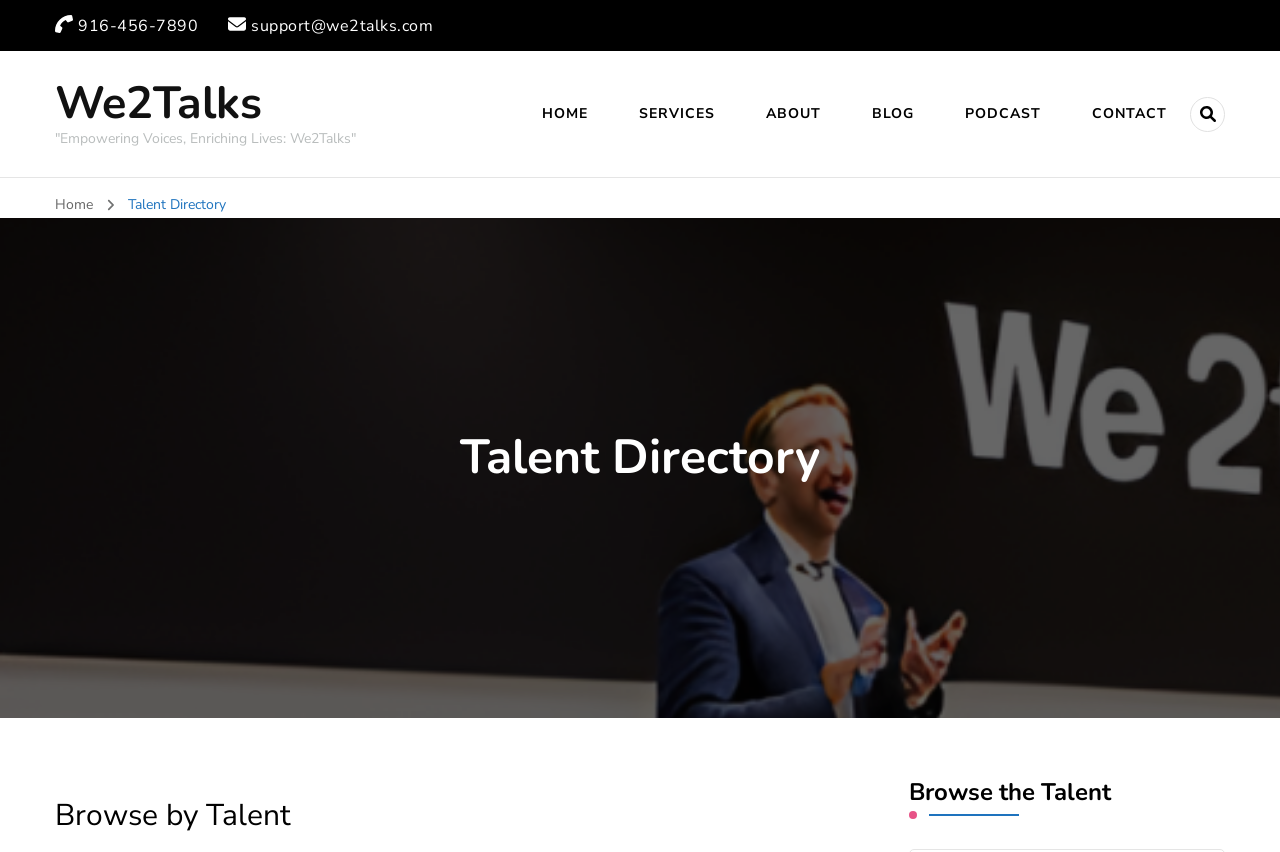Please identify the bounding box coordinates of the element that needs to be clicked to perform the following instruction: "read the blog".

[0.667, 0.106, 0.728, 0.162]